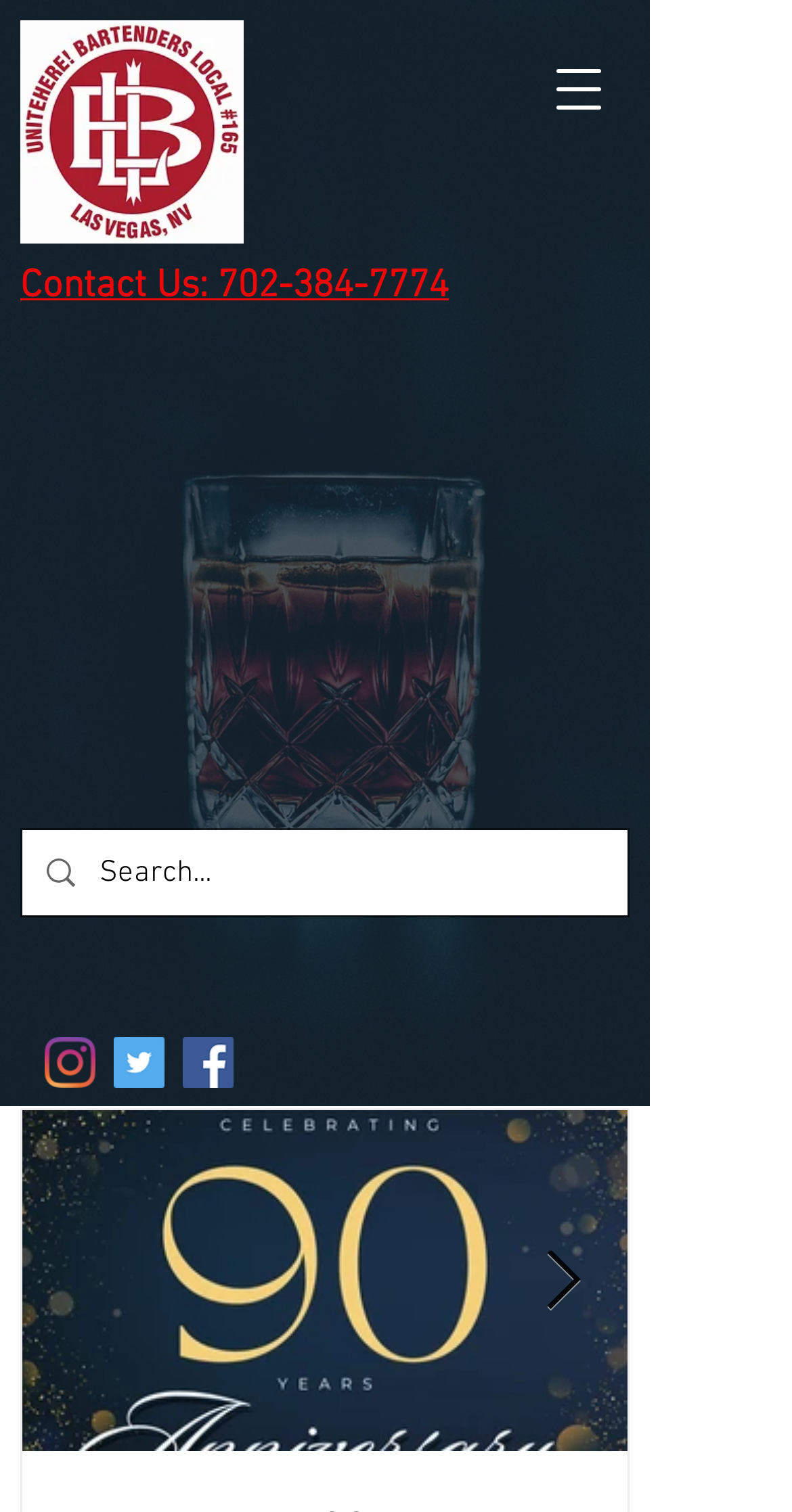What social media platforms are available?
Give a thorough and detailed response to the question.

I found a list of generic elements with descriptions 'Instagram', 'Twitter', and 'Facebook' which are likely to be social media platforms available on the website.